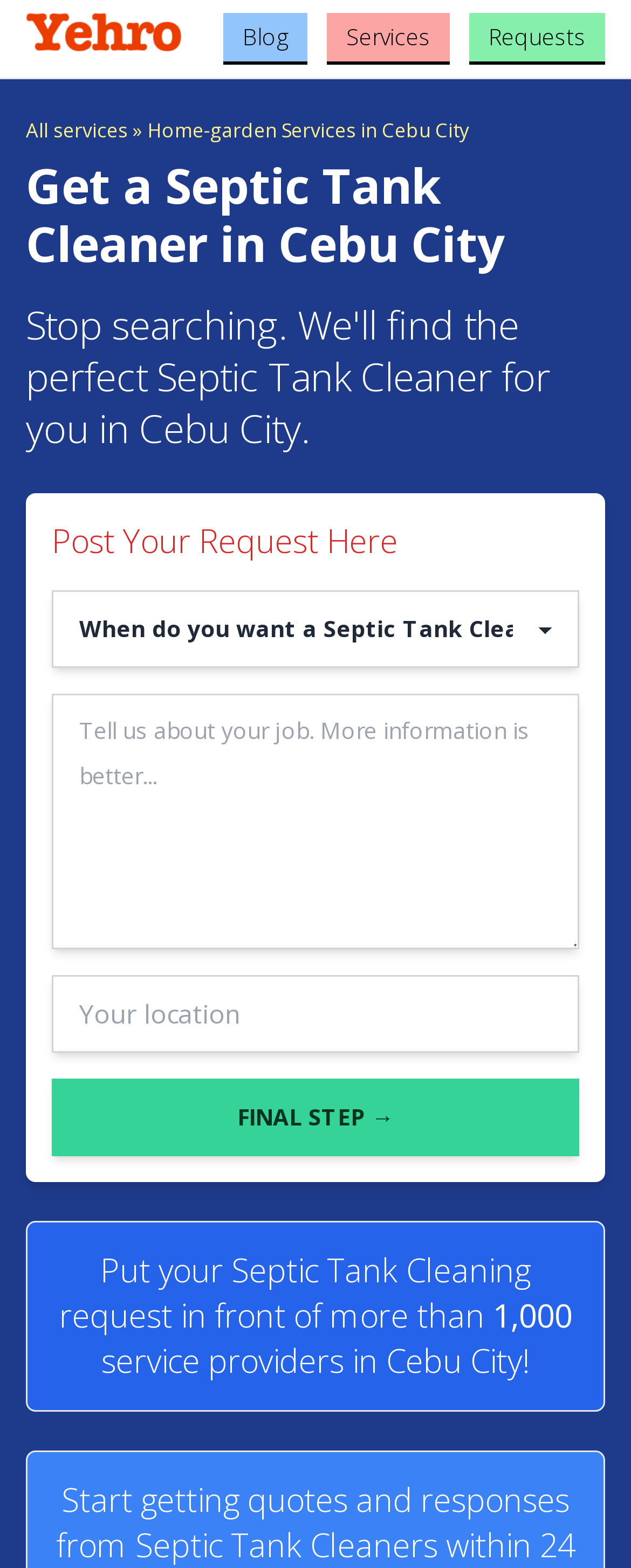Provide a single word or phrase answer to the question: 
What type of services are offered on this website?

Home-garden Services